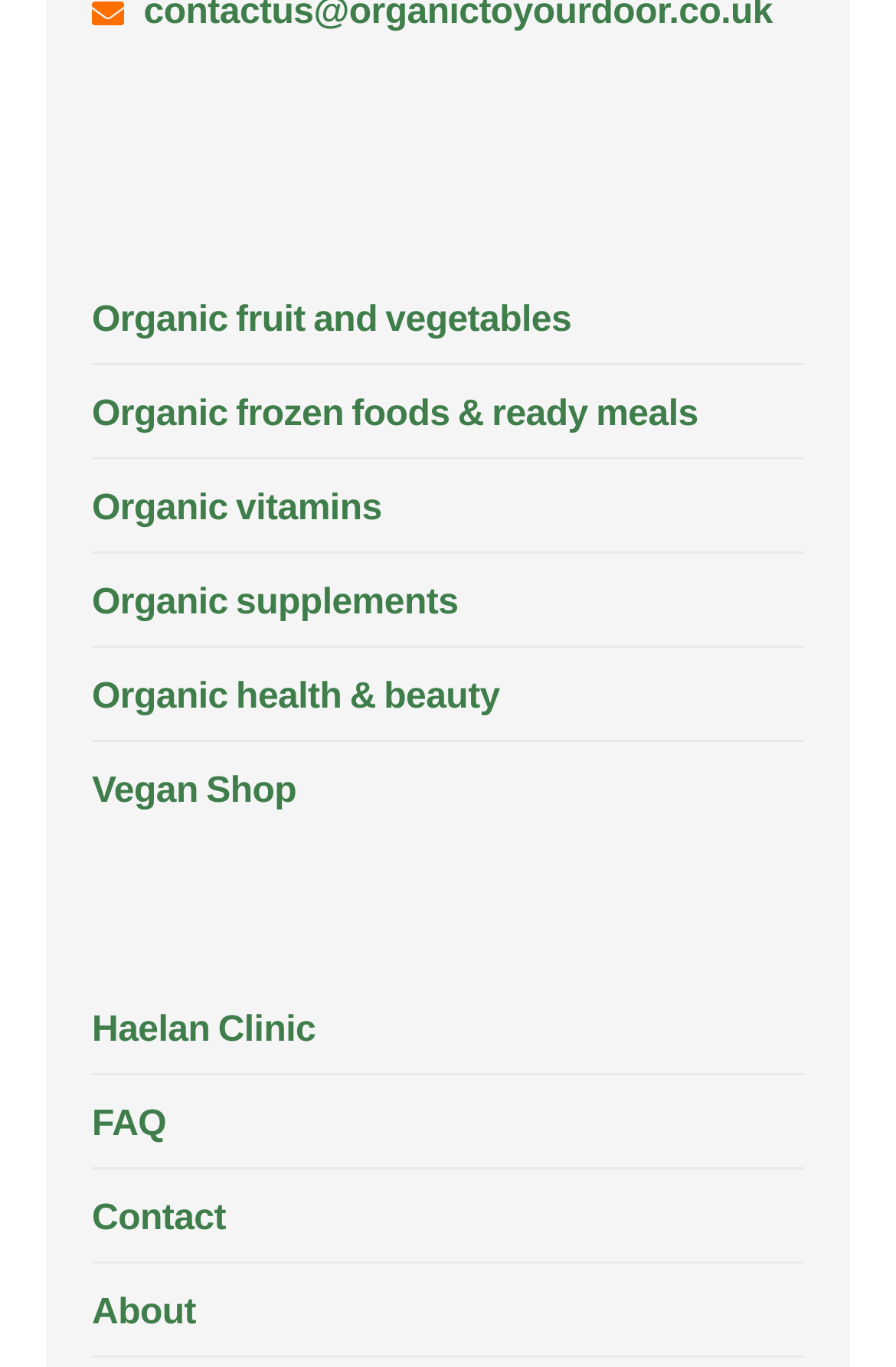Determine the bounding box coordinates of the clickable element to complete this instruction: "Contact us". Provide the coordinates in the format of four float numbers between 0 and 1, [left, top, right, bottom].

[0.103, 0.872, 0.897, 0.912]